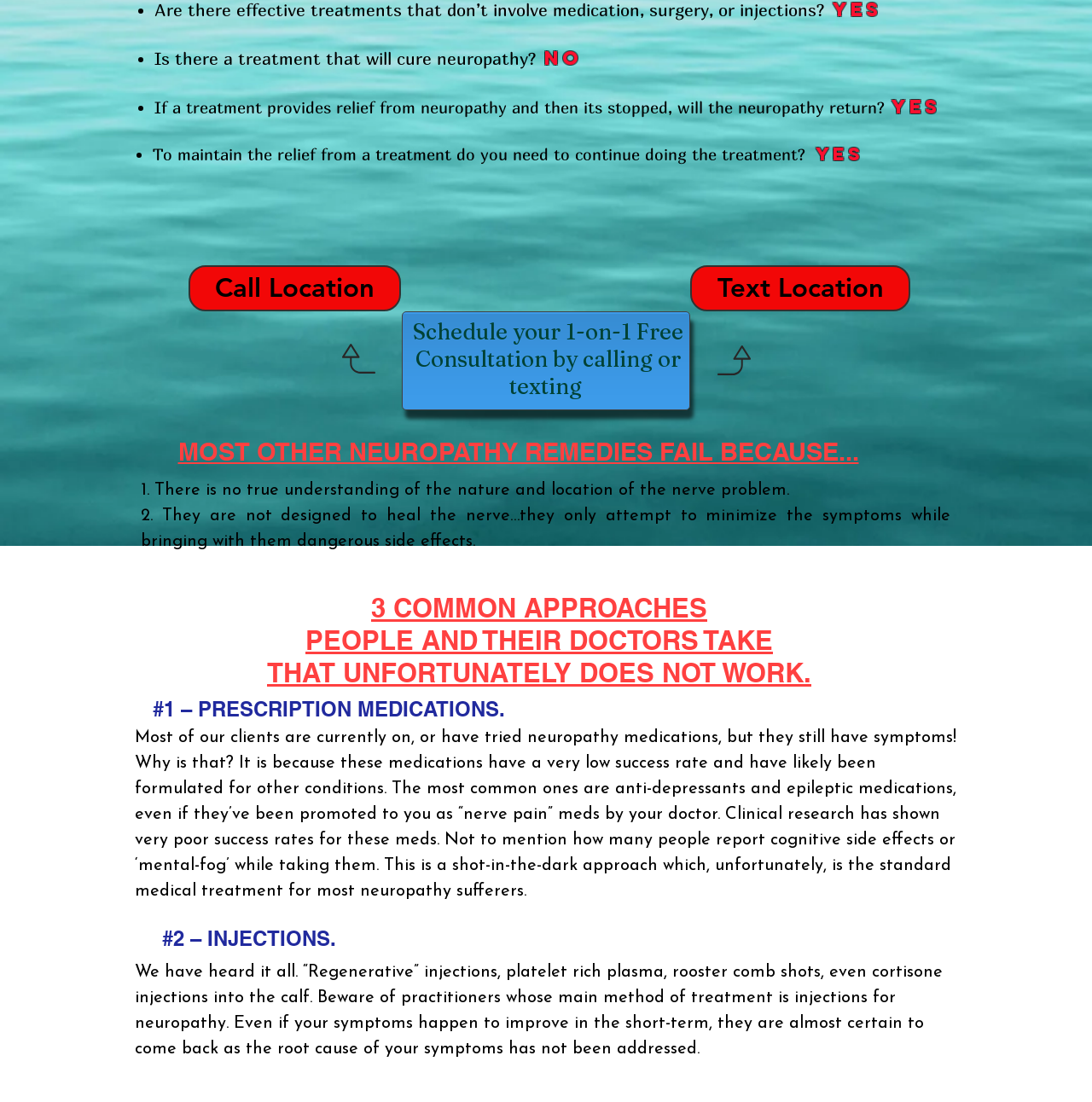Calculate the bounding box coordinates of the UI element given the description: "Brussels Sprouts Fritters".

None